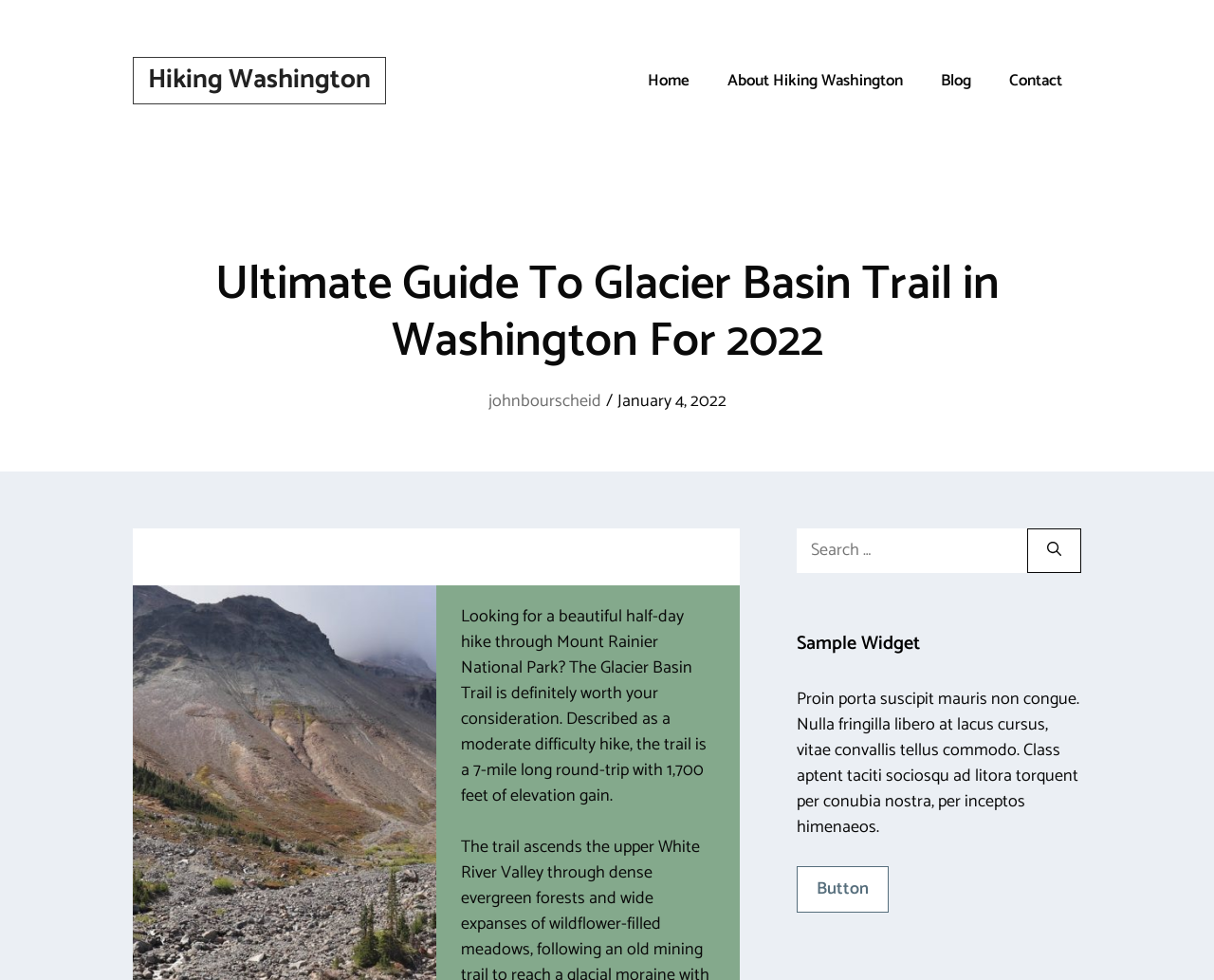Bounding box coordinates must be specified in the format (top-left x, top-left y, bottom-right x, bottom-right y). All values should be floating point numbers between 0 and 1. What are the bounding box coordinates of the UI element described as: About Hiking Washington

[0.584, 0.058, 0.759, 0.106]